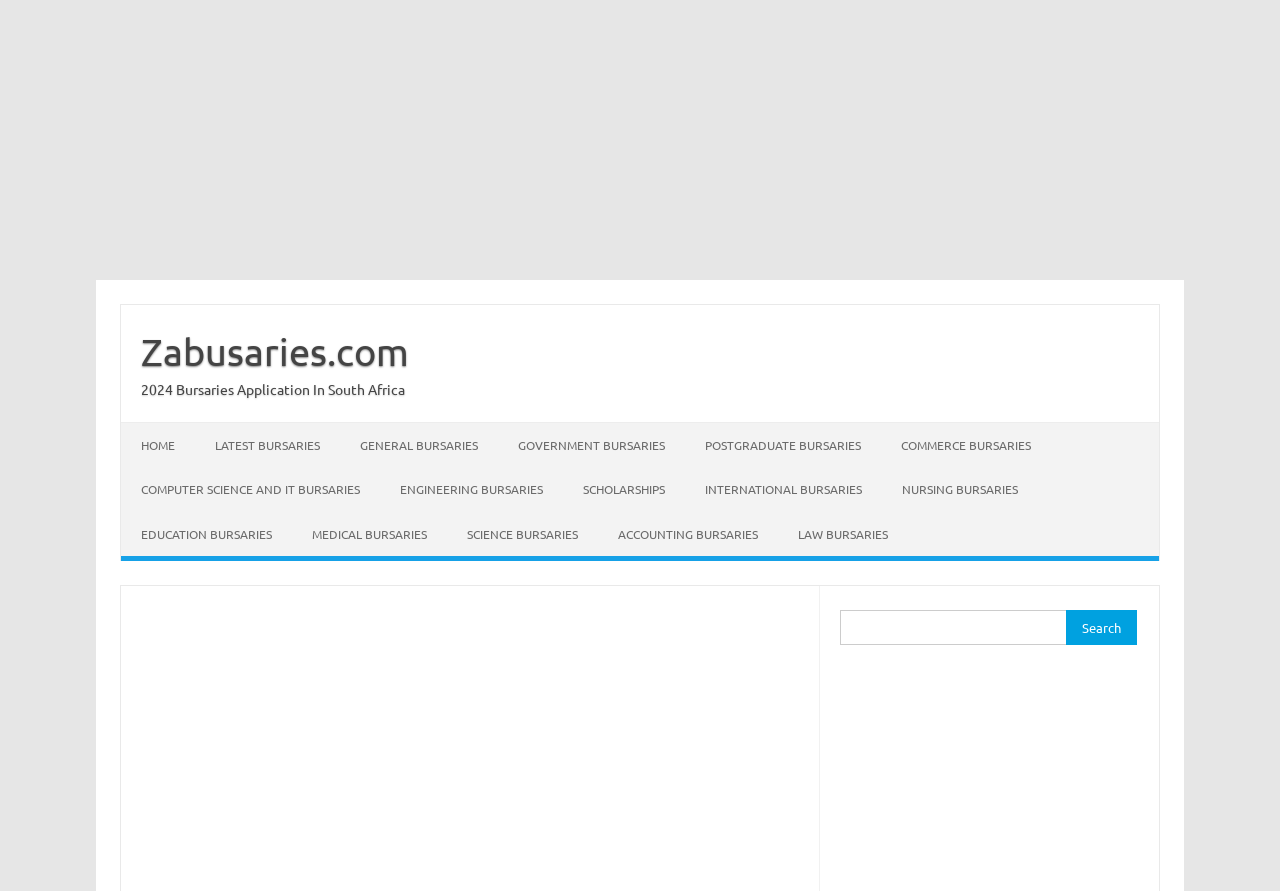Specify the bounding box coordinates for the region that must be clicked to perform the given instruction: "Go to home page".

[0.095, 0.475, 0.152, 0.524]